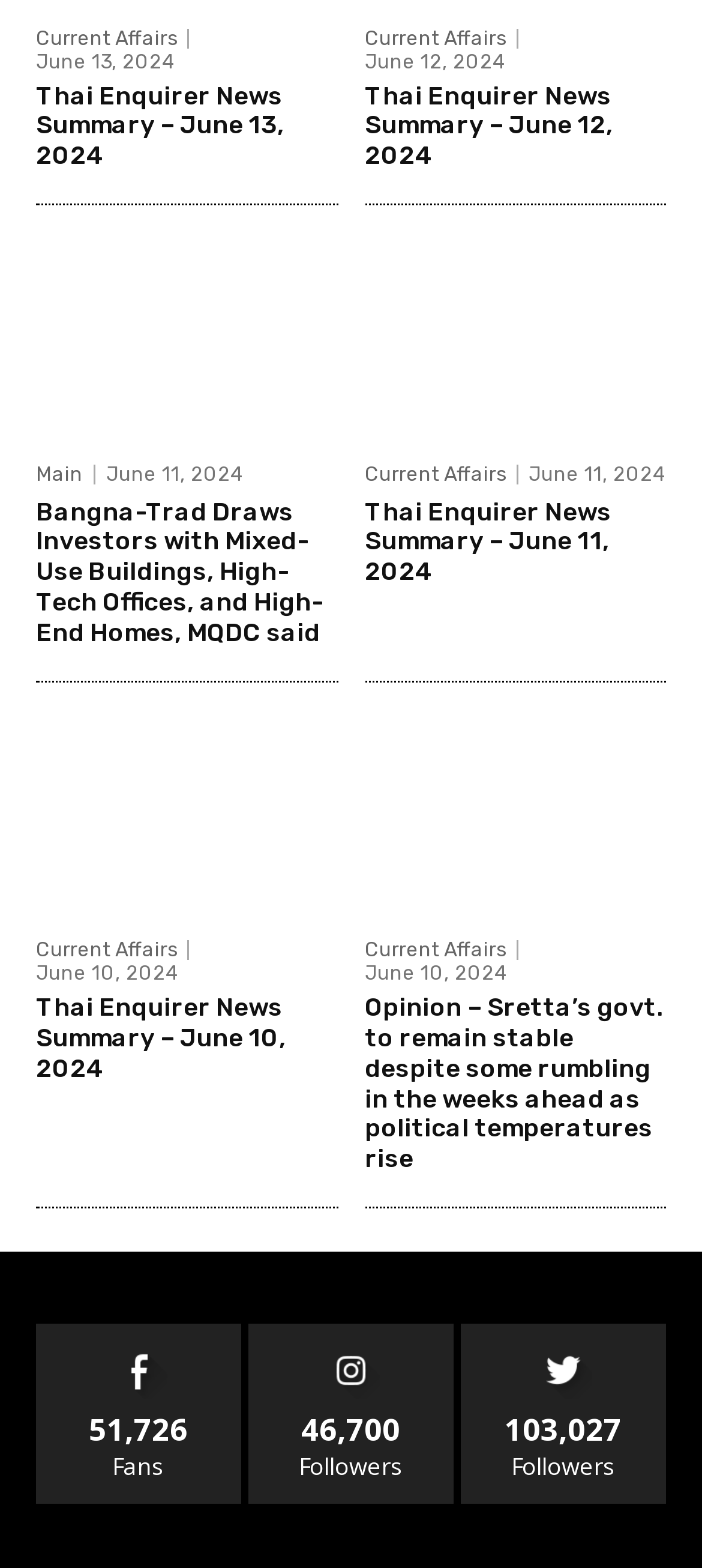Find the bounding box coordinates of the clickable region needed to perform the following instruction: "Open 'Thai Enquirer News Summary – June 13, 2024'". The coordinates should be provided as four float numbers between 0 and 1, i.e., [left, top, right, bottom].

[0.051, 0.051, 0.405, 0.109]